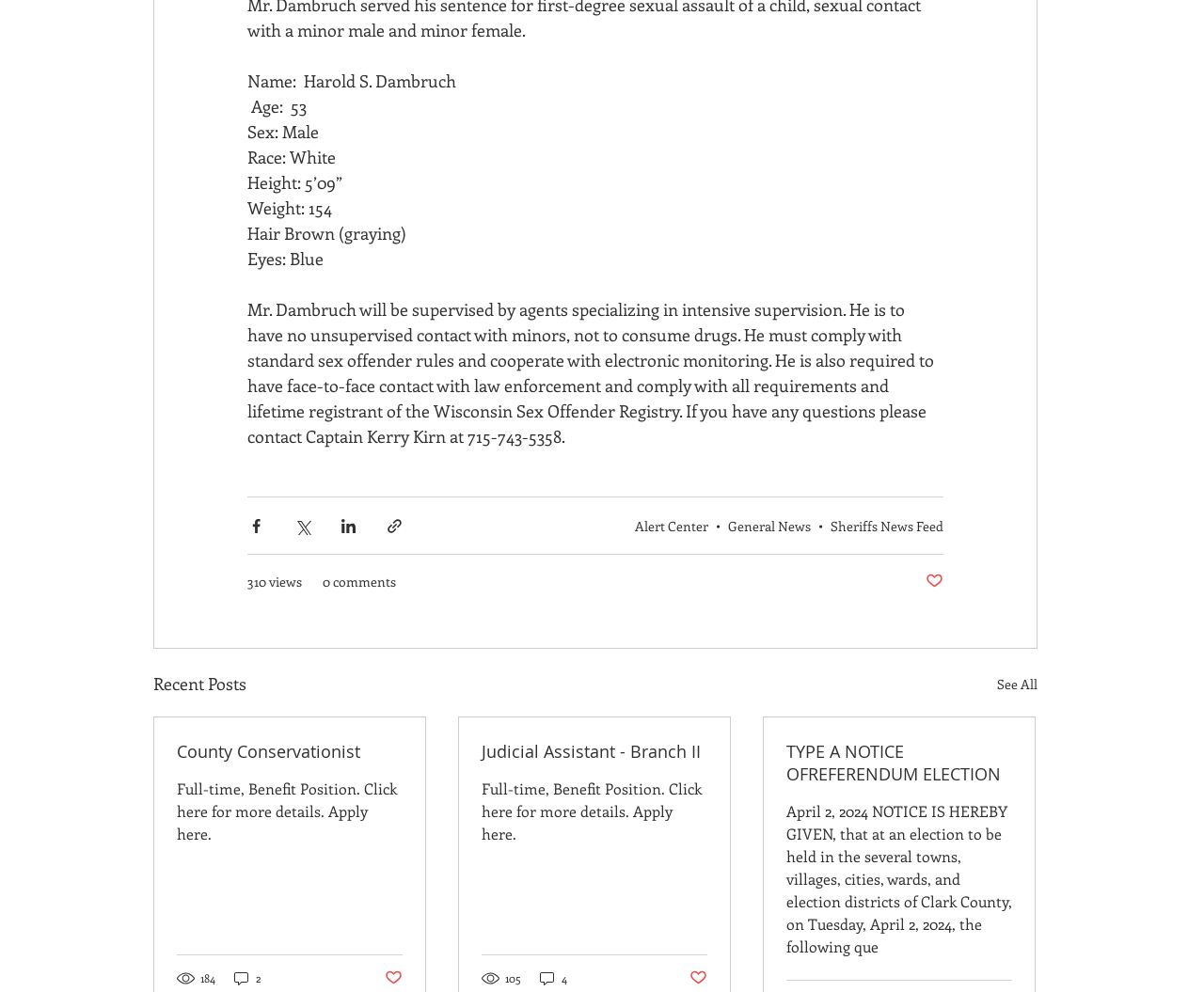Provide a single word or phrase answer to the question: 
What is the purpose of Mr. Dambruch's supervision?

To comply with sex offender rules